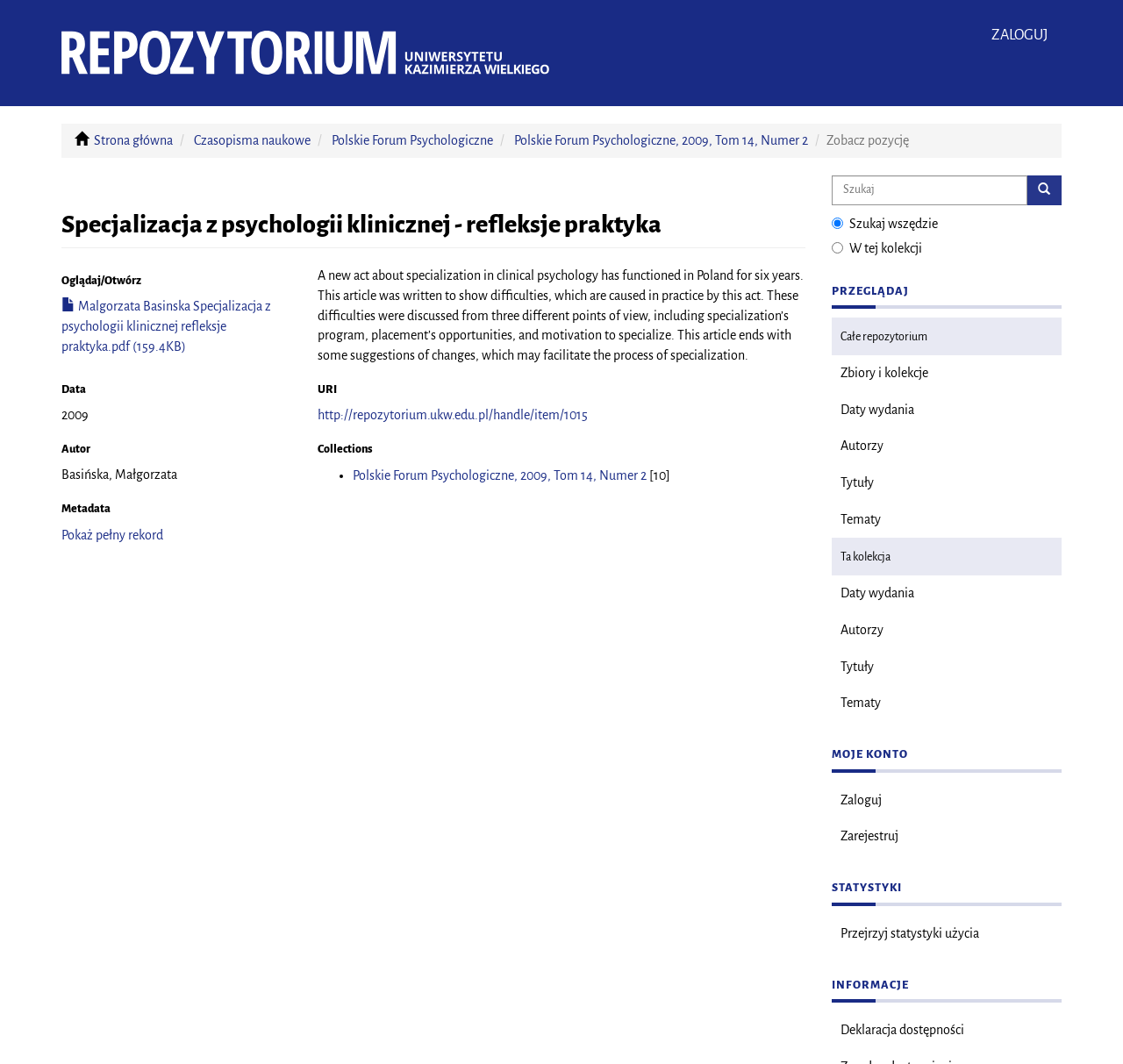Could you provide the bounding box coordinates for the portion of the screen to click to complete this instruction: "Search in the repository"?

[0.74, 0.165, 0.915, 0.193]